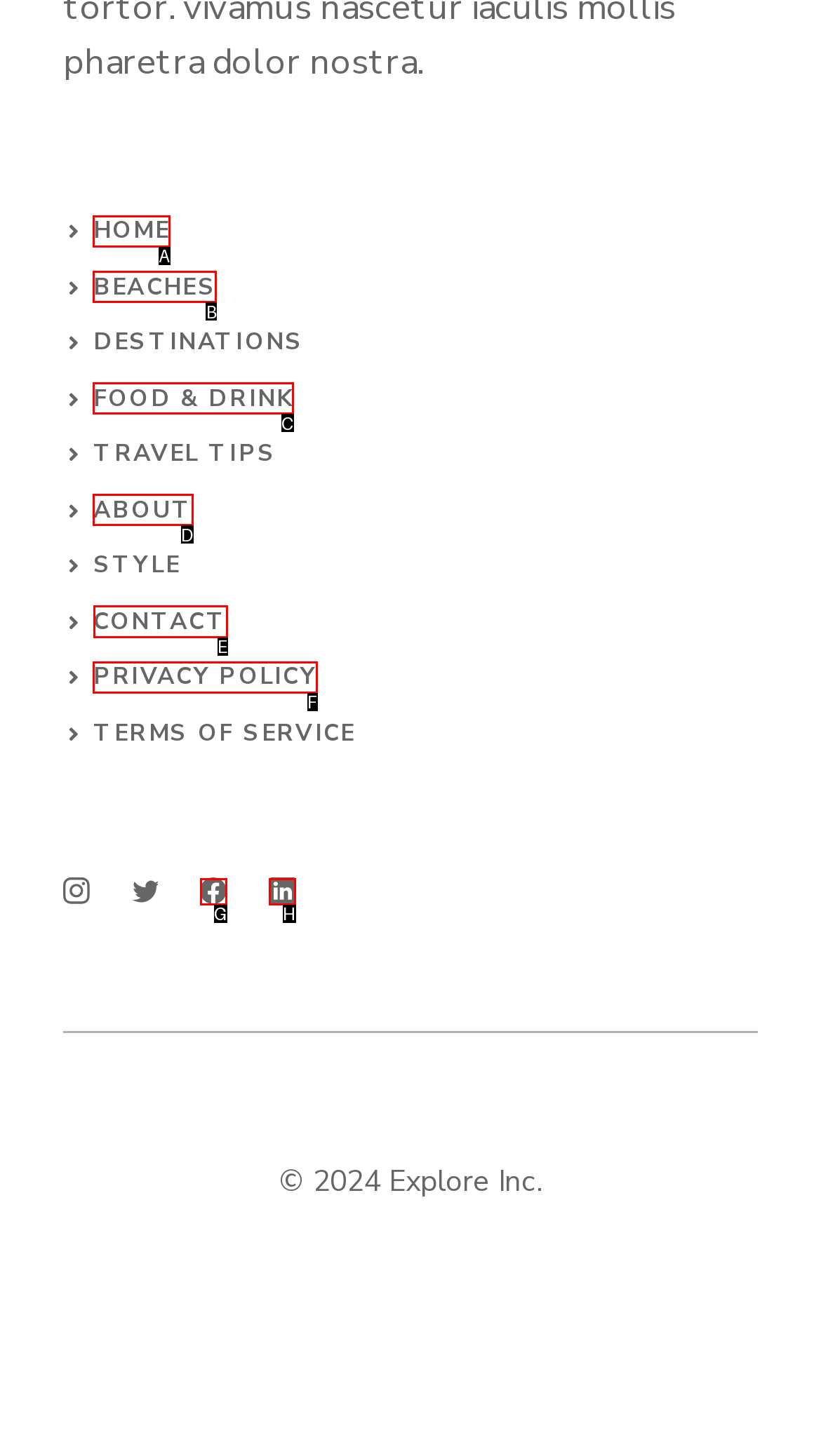To complete the instruction: contact us, which HTML element should be clicked?
Respond with the option's letter from the provided choices.

E